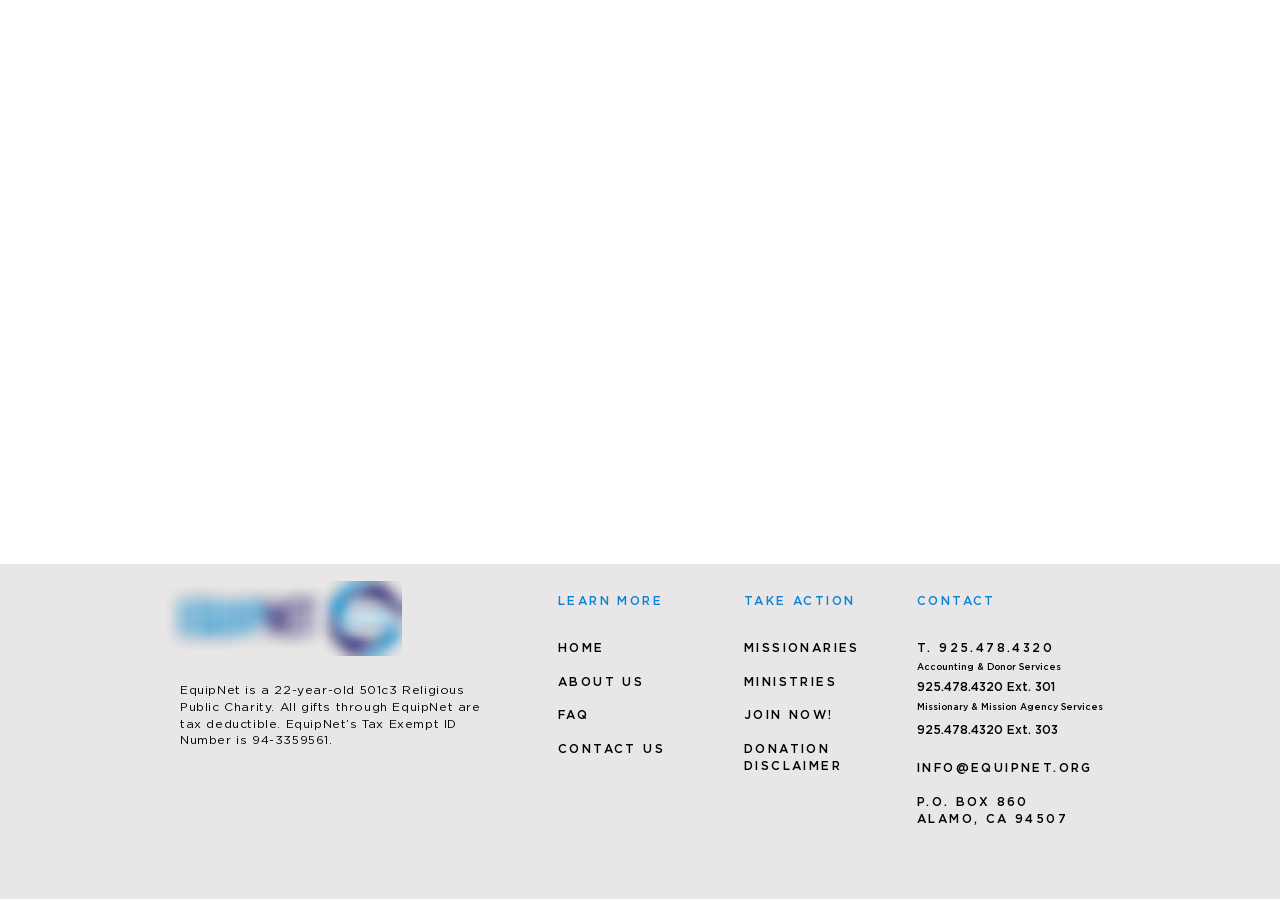Give the bounding box coordinates for the element described as: "HOME".

[0.436, 0.713, 0.472, 0.729]